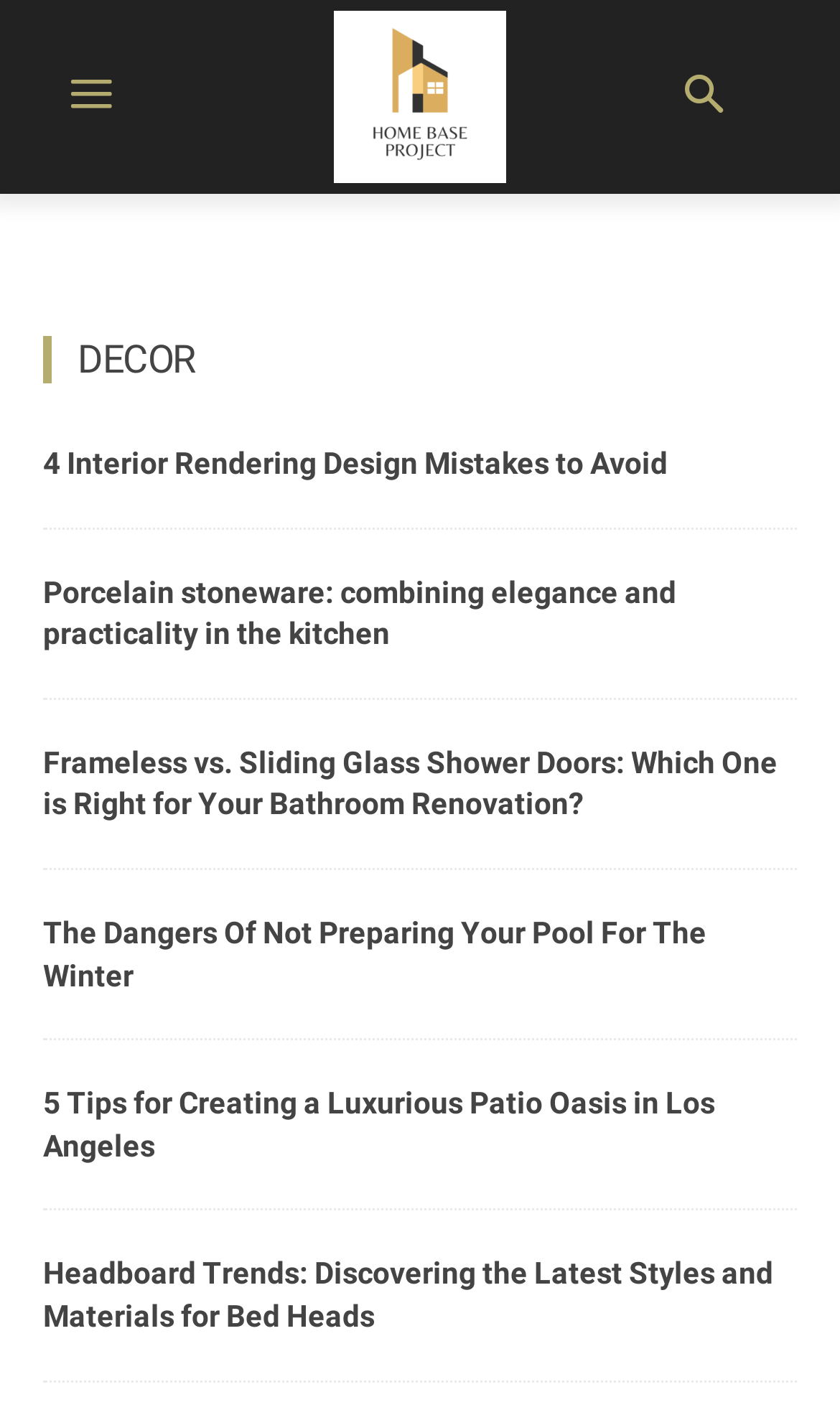What is the brand name of this DIY website?
Examine the webpage screenshot and provide an in-depth answer to the question.

The brand name can be found in the top-left corner of the webpage, where it says 'Home Base Project' in a link format, accompanied by an image with the same name.